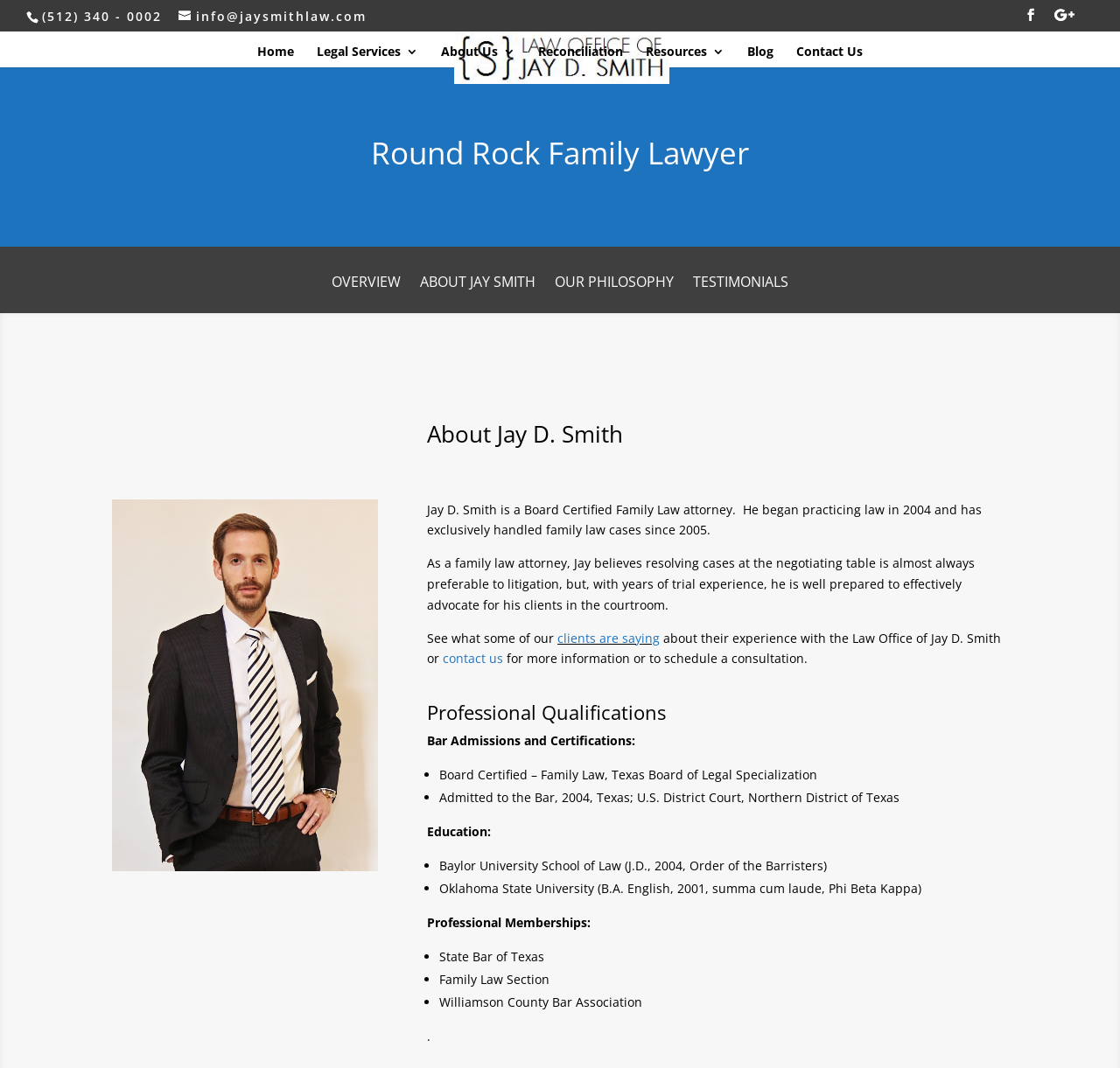For the given element description Twitter, determine the bounding box coordinates of the UI element. The coordinates should follow the format (top-left x, top-left y, bottom-right x, bottom-right y) and be within the range of 0 to 1.

None